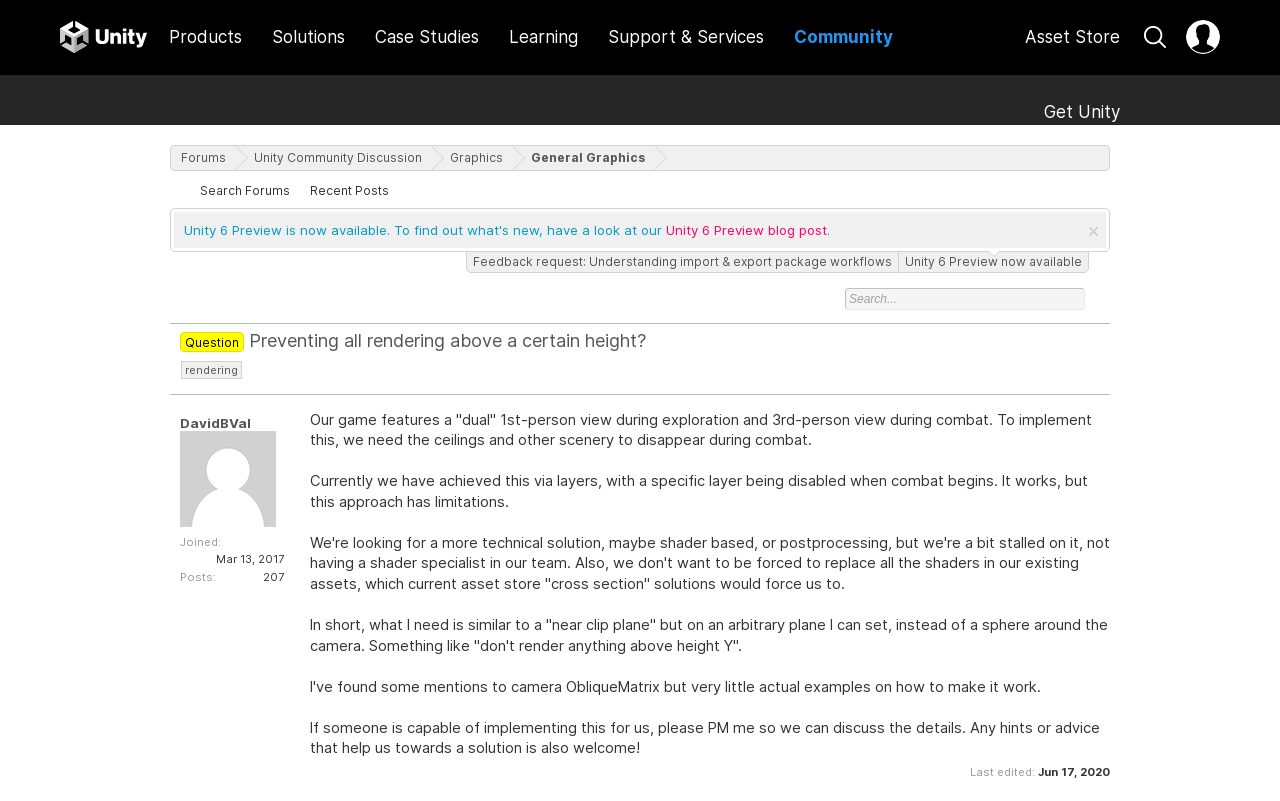How many posts does the author have?
From the details in the image, answer the question comprehensively.

I found the answer by looking at the description list detail element that contains the number of posts, which is '207'. This element is located below the author's name and above the question description.